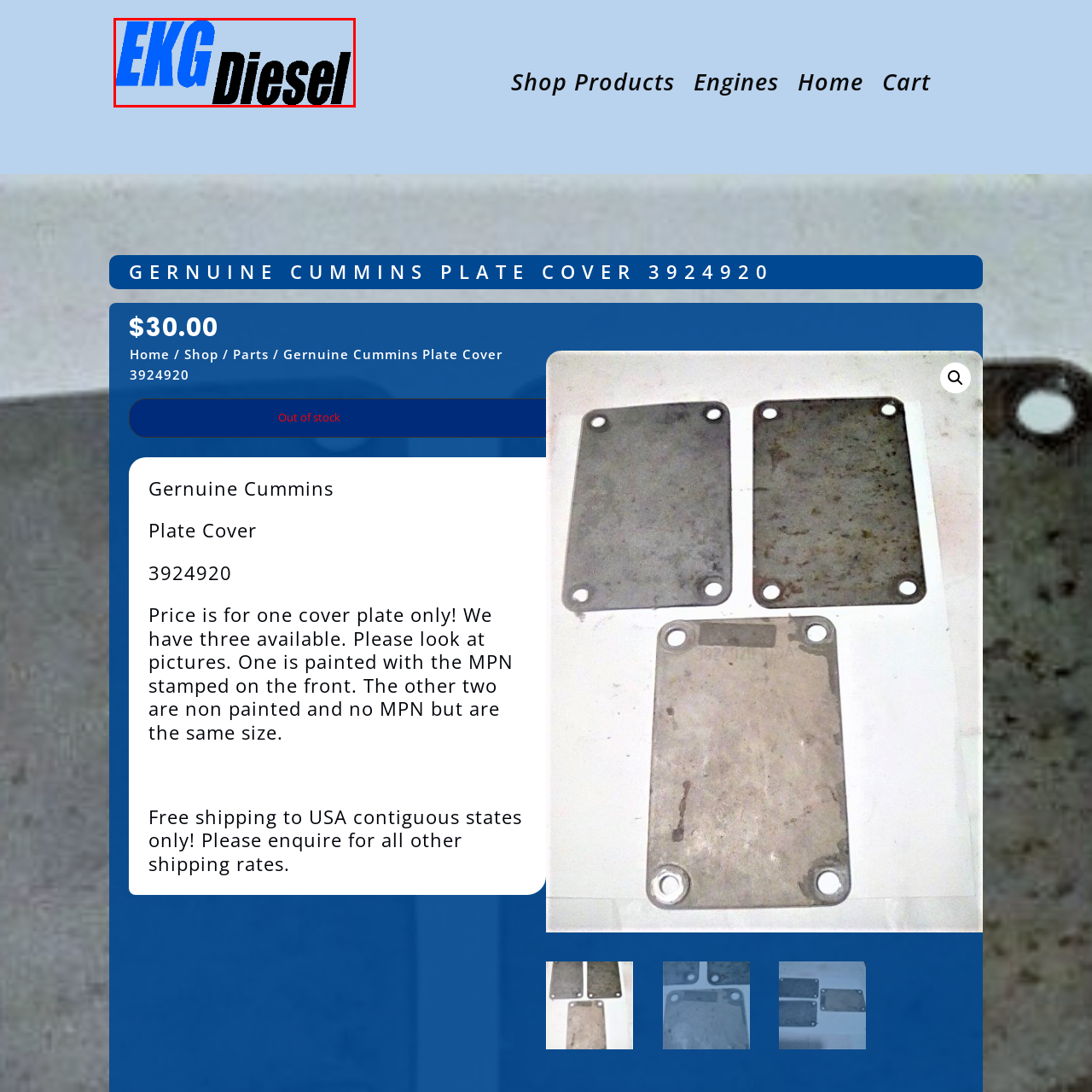Elaborate on the visual content inside the red-framed section with detailed information.

The image prominently features the logo of "EKG Diesel," characterized by a vibrant blue and bold black font. This branding emphasizes the company's focus on diesel products, aligning with its role in the automotive and heavy machinery sectors. Below the logo, the text conveys a sense of professionalism and industry expertise, suggesting that EKG Diesel is a reliable source for diesel-related parts and services. This visual element serves to attract potential customers browsing online, reinforcing the brand's identity in the marketplace.